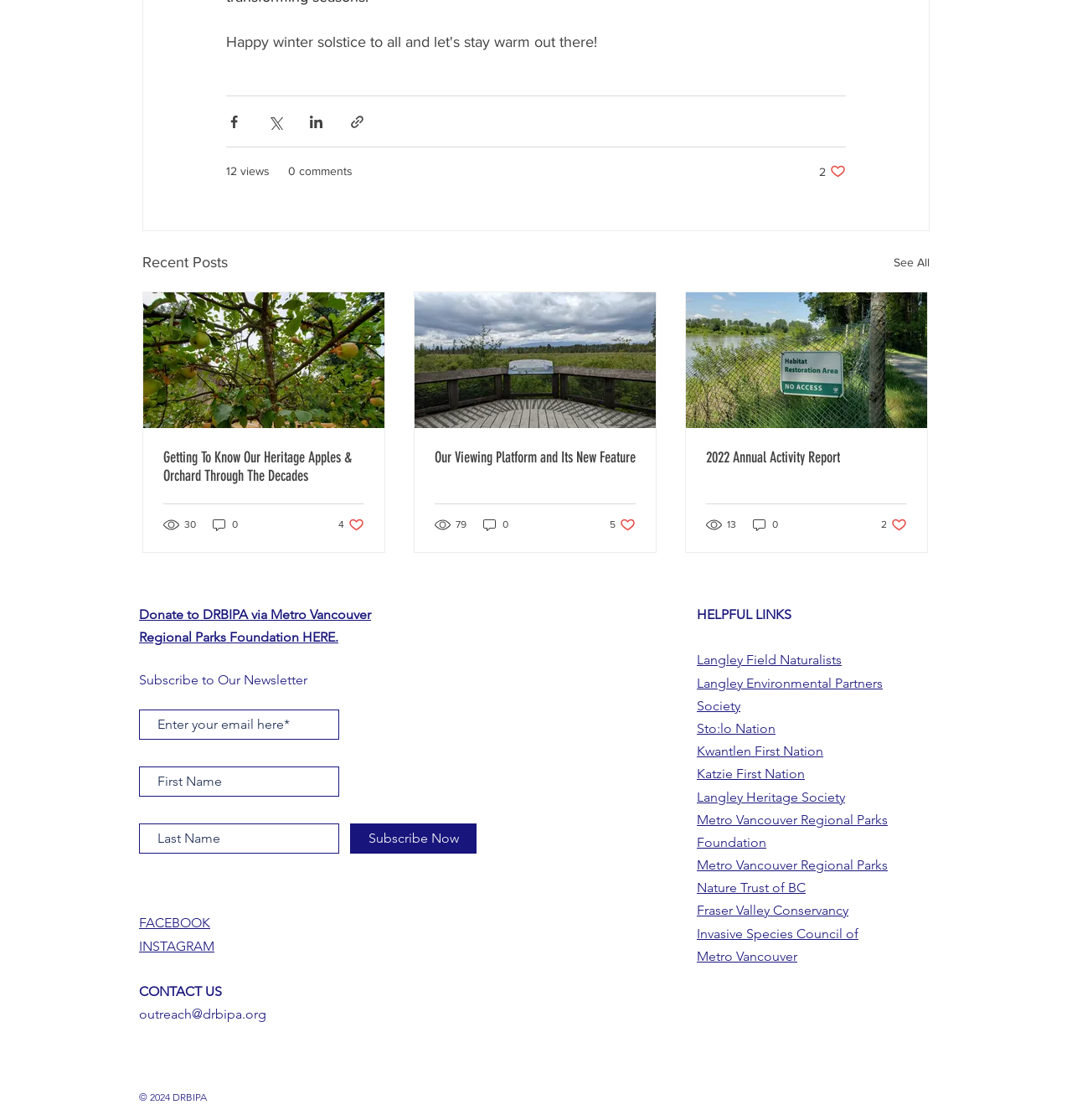How many likes does the post '2022 Annual Activity Report' have?
Please respond to the question with a detailed and thorough explanation.

The post '2022 Annual Activity Report' has 2 likes, as indicated by the text '2 likes. Post not marked as liked' below the post title.